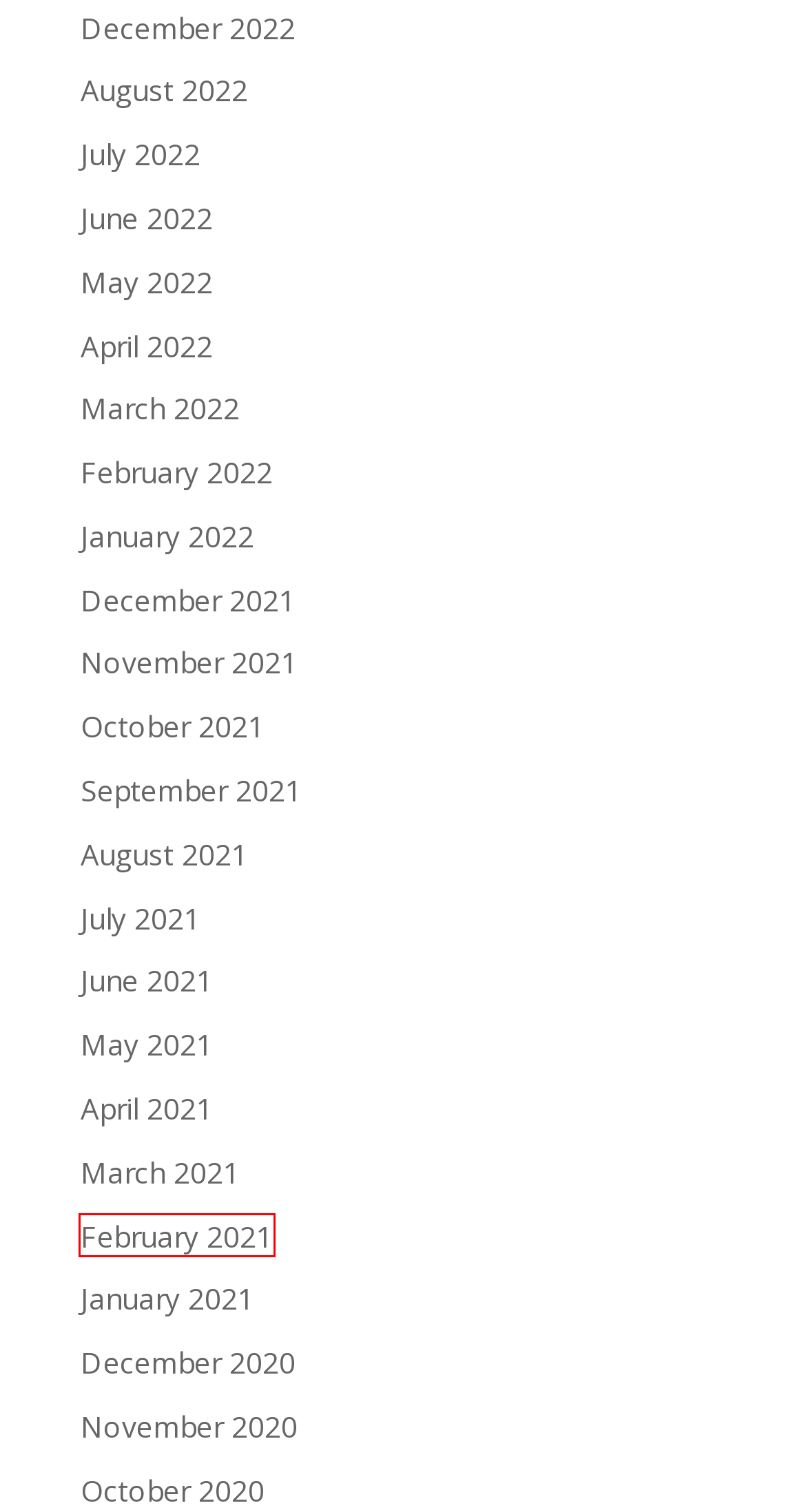Examine the screenshot of a webpage with a red bounding box around a specific UI element. Identify which webpage description best matches the new webpage that appears after clicking the element in the red bounding box. Here are the candidates:
A. May, 2022 - Miss Pengwin
B. September, 2021 - Miss Pengwin
C. October, 2021 - Miss Pengwin
D. July, 2021 - Miss Pengwin
E. February, 2021 - Miss Pengwin
F. June, 2021 - Miss Pengwin
G. December, 2022 - Miss Pengwin
H. December, 2021 - Miss Pengwin

E